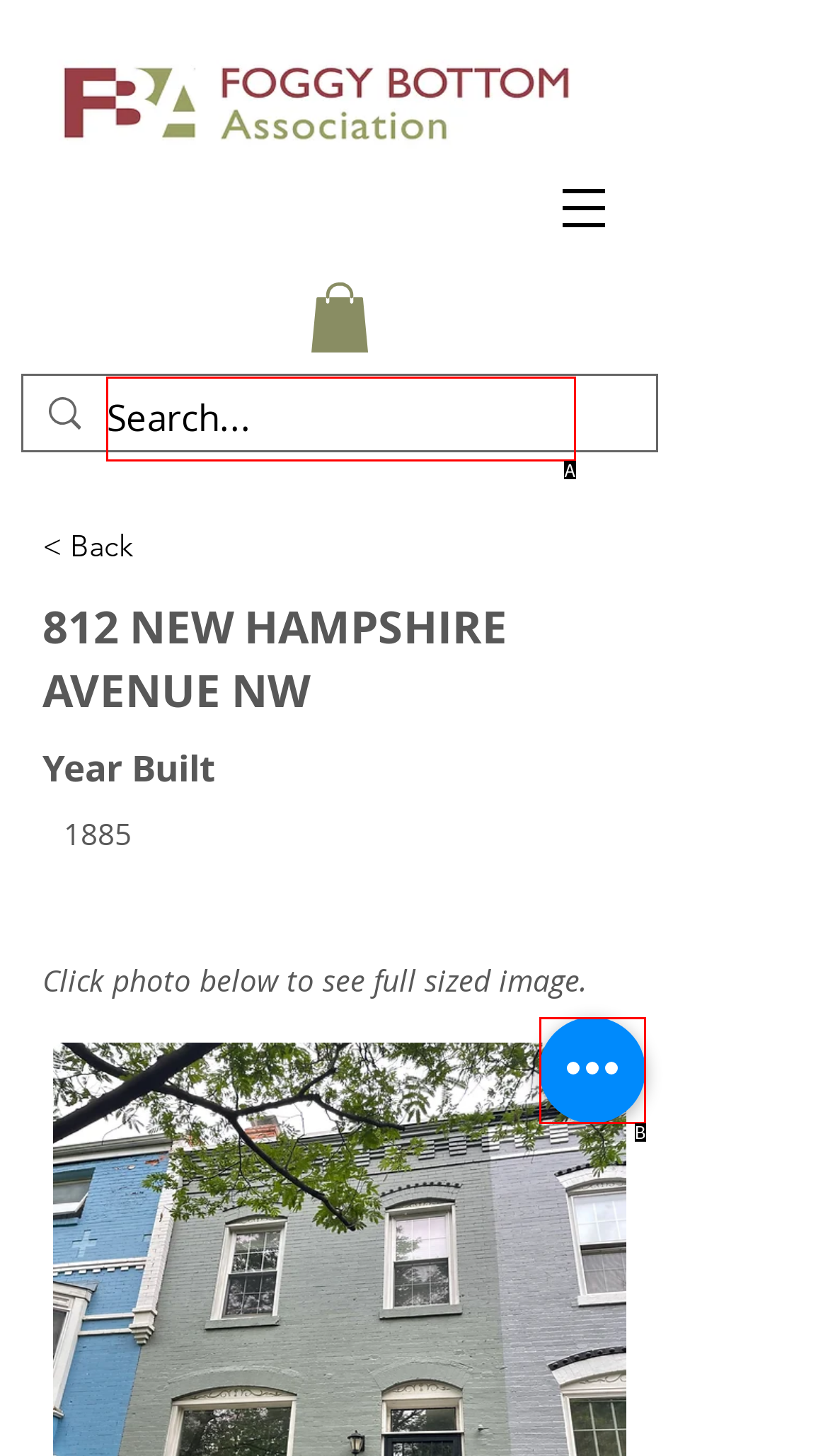Given the description: aria-label="Search..." name="q" placeholder="Search...", select the HTML element that matches it best. Reply with the letter of the chosen option directly.

A